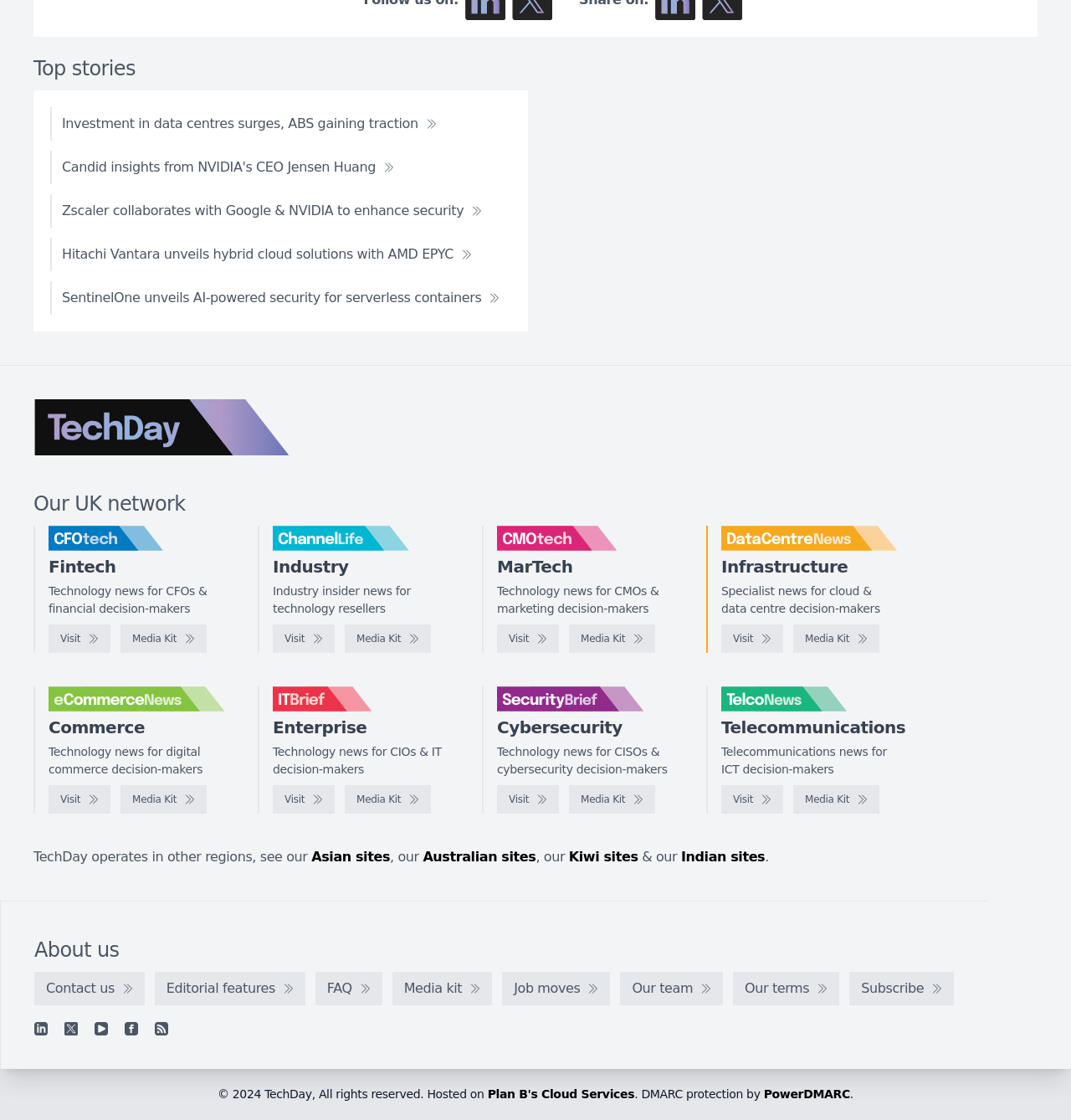Respond to the following question with a brief word or phrase:
How many logos are displayed on the webpage?

8